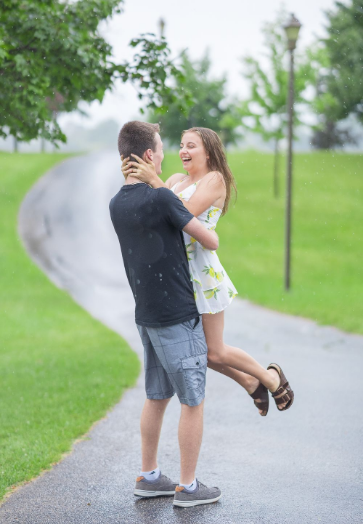Based on the visual content of the image, answer the question thoroughly: What are the trees in the background like?

The caption describes the trees in the background as 'soft, blurred', suggesting that they are not in sharp focus and are instead creating a gentle, serene atmosphere in the scene.